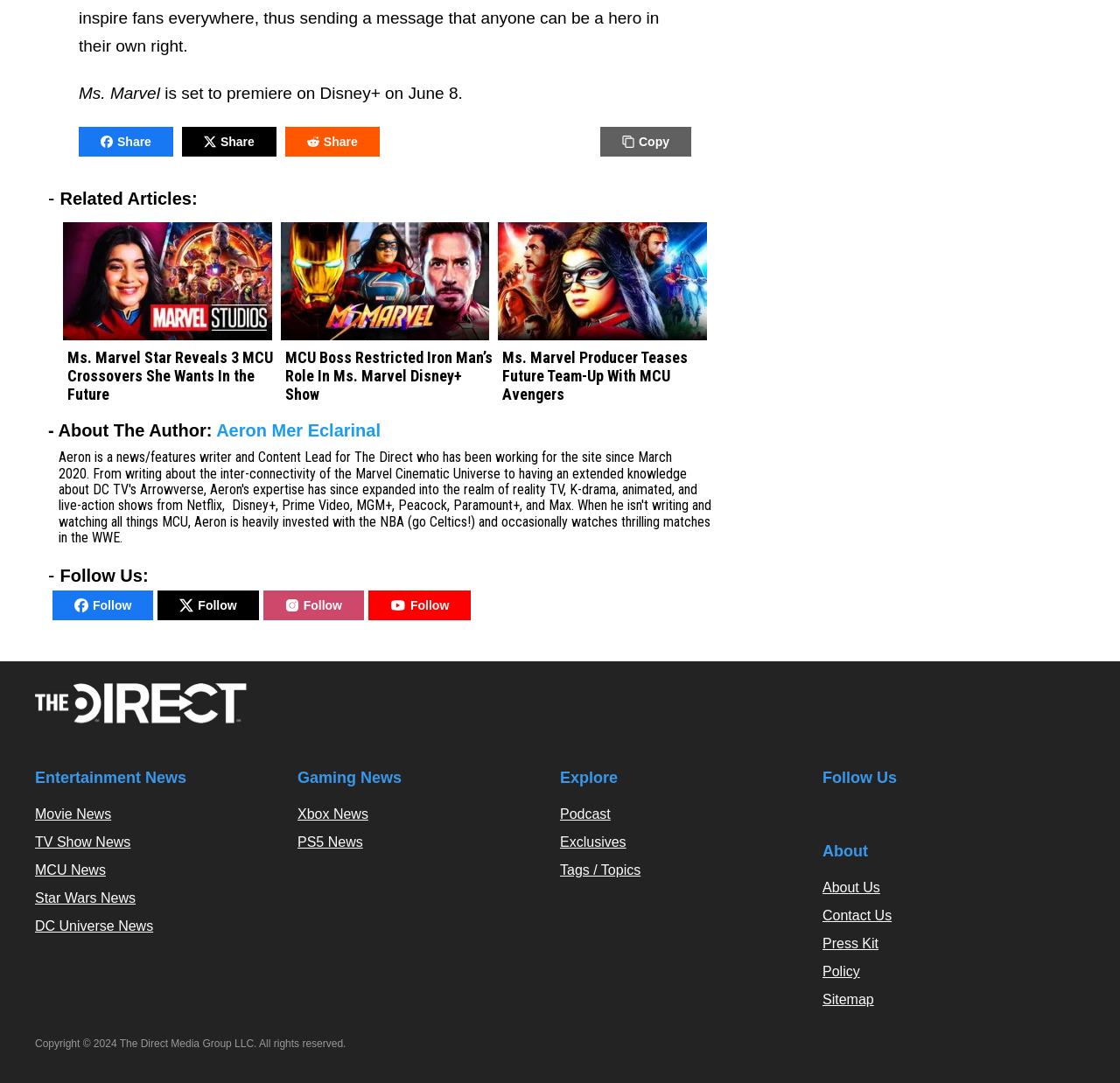Locate the bounding box coordinates of the element that needs to be clicked to carry out the instruction: "Visit 'The Direct'". The coordinates should be given as four float numbers ranging from 0 to 1, i.e., [left, top, right, bottom].

[0.031, 0.657, 0.221, 0.67]